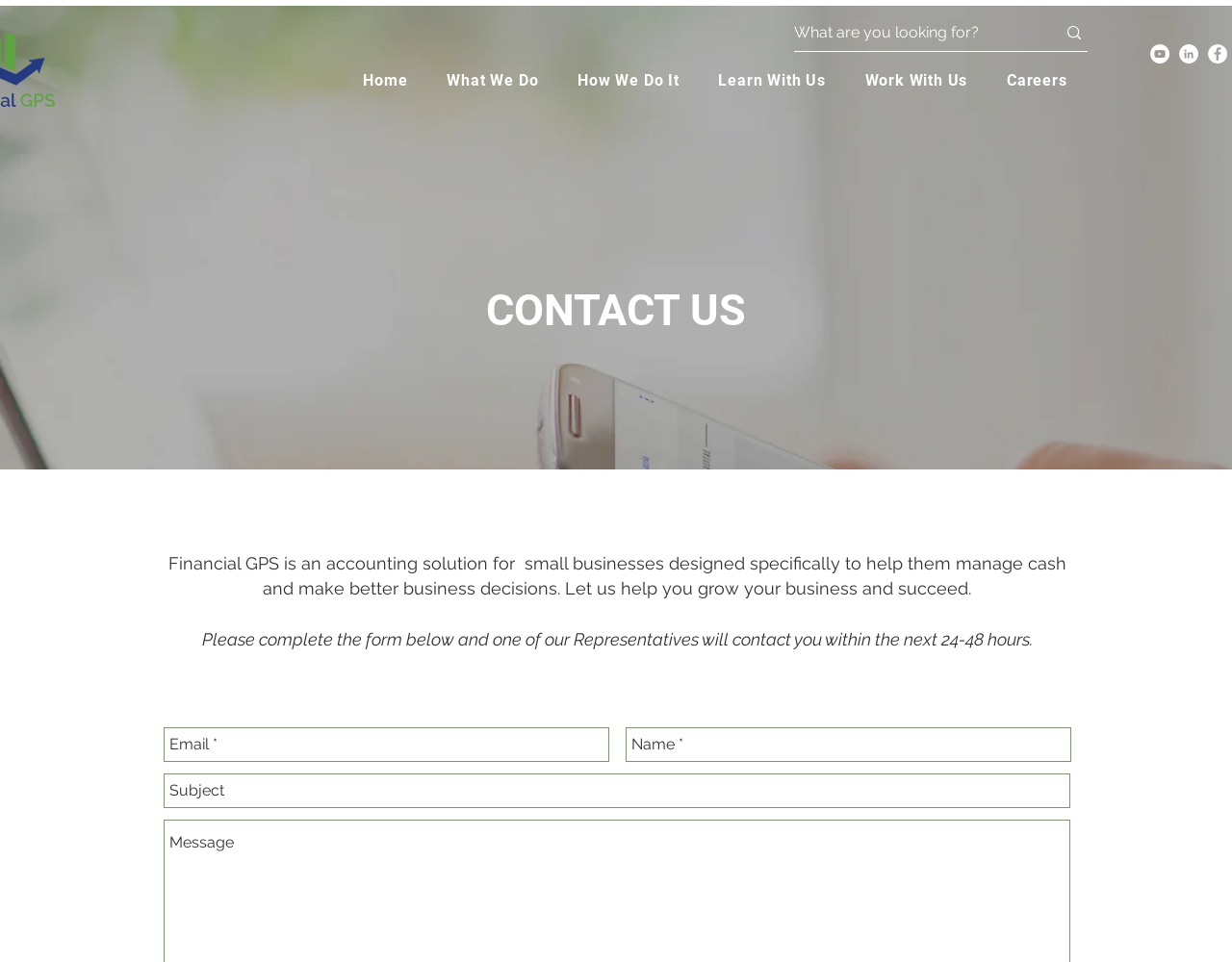Elaborate on the different components and information displayed on the webpage.

The webpage is about Financial GPS, an accounting solution for small businesses. At the top, there is a search bar with a magnifying glass icon, accompanied by a "What are you looking for?" placeholder text. To the right of the search bar, there are three social media icons: YouTube, LinkedIn, and Facebook, each represented by a white circle.

Below the search bar, there is a navigation menu with seven items: Home, What We Do, How We Do It, Learn With Us, Work With Us, Careers, and Contact Us. The Contact Us item is highlighted, indicating that the user is currently on this page.

The main content of the page is divided into two sections. The top section has a heading that describes Financial GPS as an accounting solution for small businesses, designed to help them manage cash and make better business decisions. Below this heading, there is a brief paragraph that invites users to complete a form to get in touch with the company.

The bottom section of the page contains a contact form with four text fields: Email, Name, Subject, and a message box. The Email and Name fields are required, indicated by an asterisk. The form is accompanied by a heading that assures users that one of the company's representatives will contact them within 24-48 hours after submitting the form.